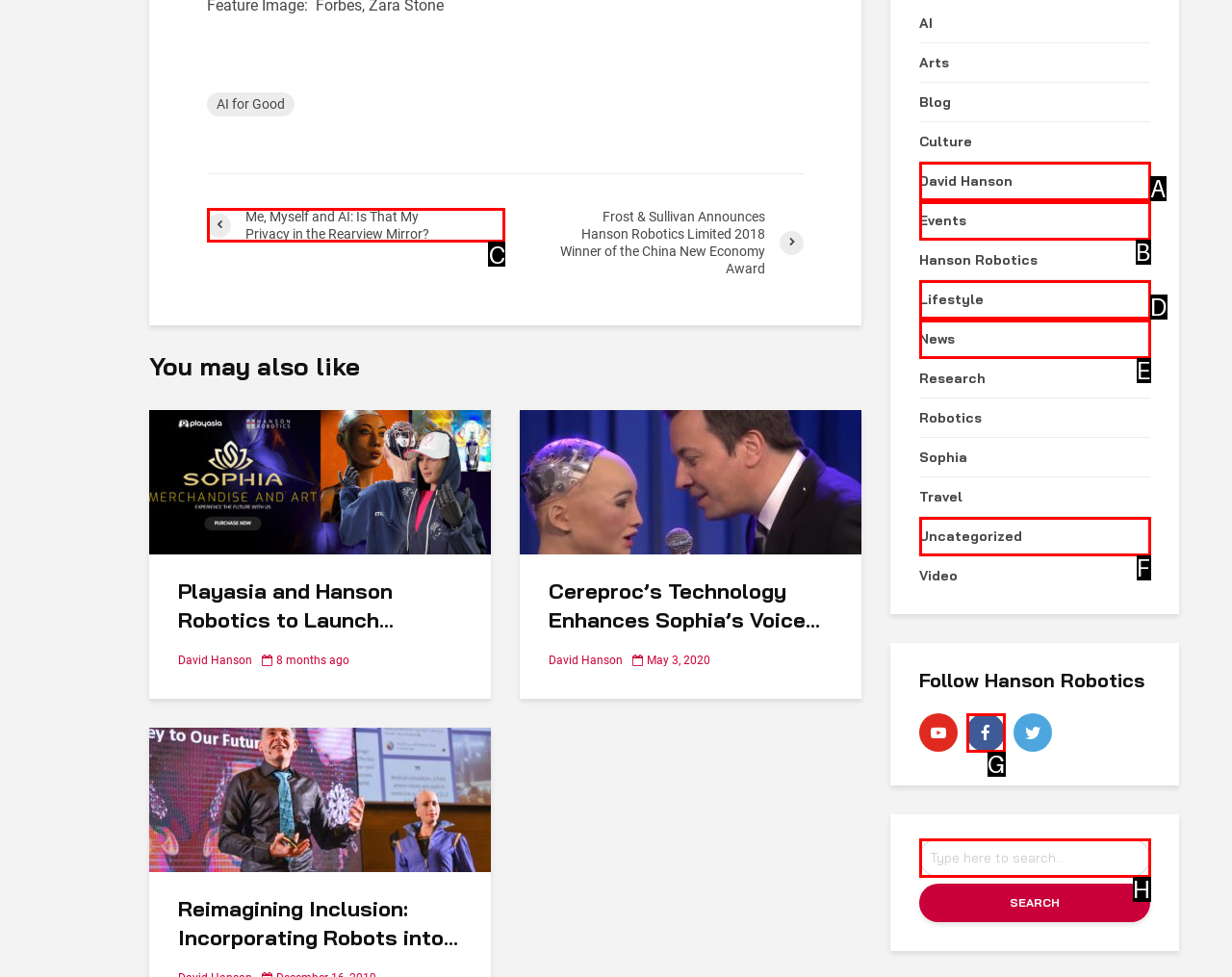Tell me which element should be clicked to achieve the following objective: Read 'Me, Myself and AI: Is That My Privacy in the Rearview Mirror?' article
Reply with the letter of the correct option from the displayed choices.

C